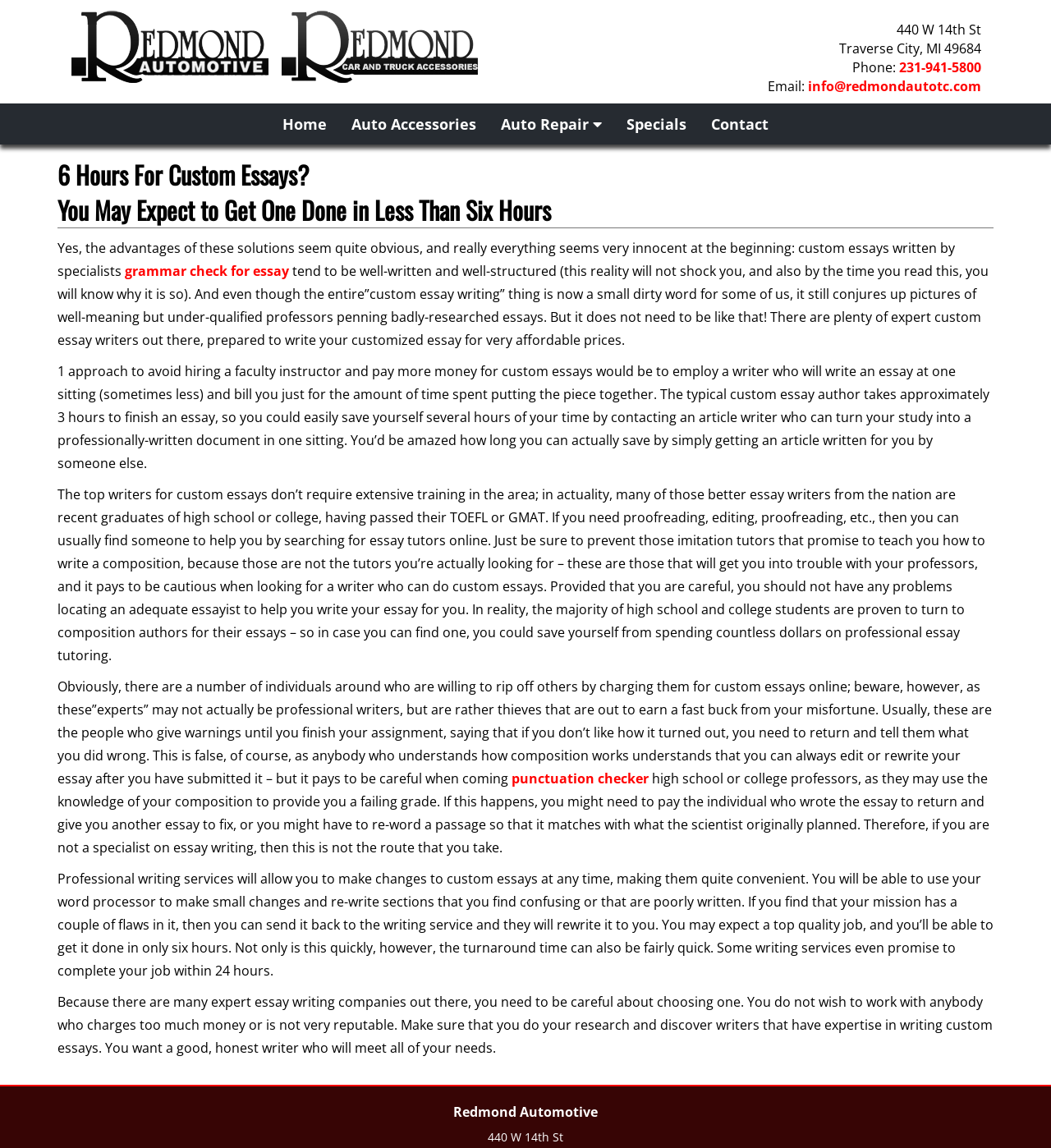Please mark the clickable region by giving the bounding box coordinates needed to complete this instruction: "Click the 'Contact' link".

[0.665, 0.09, 0.743, 0.126]